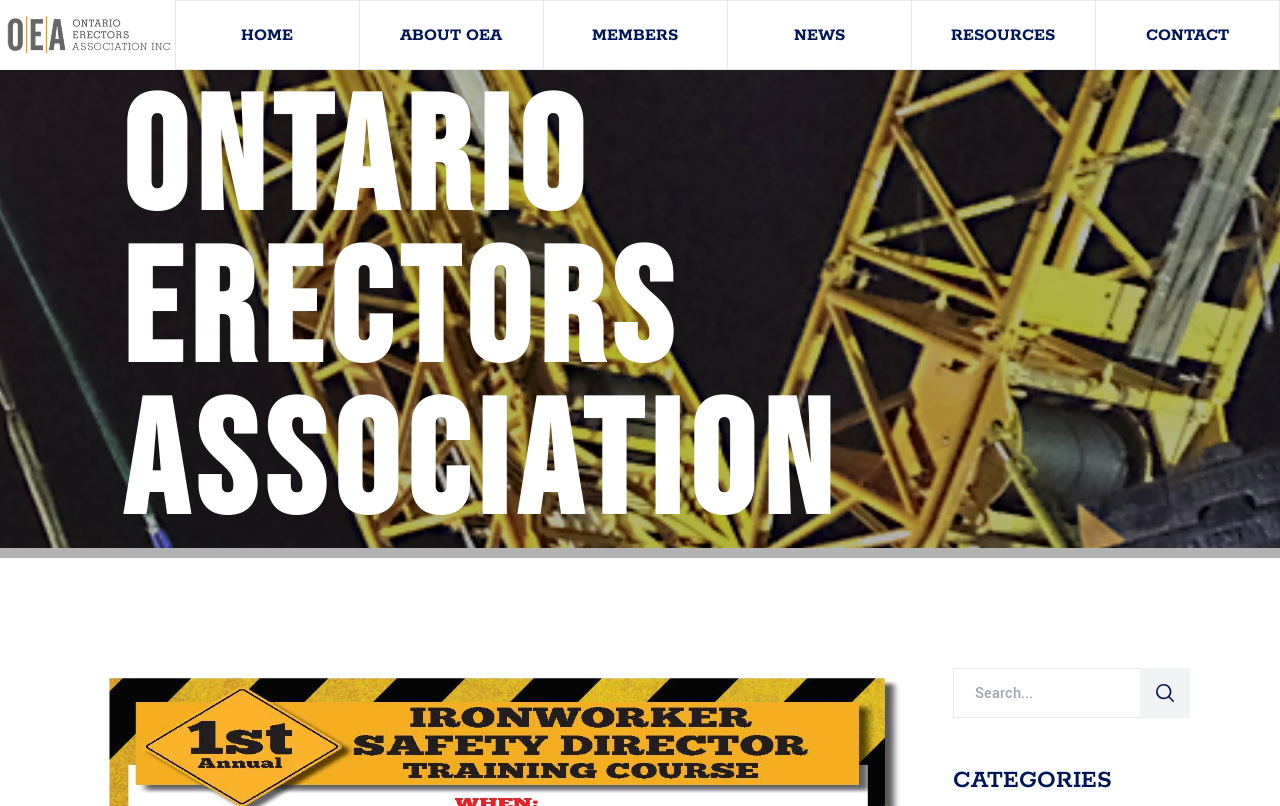Please locate the bounding box coordinates of the element that should be clicked to achieve the given instruction: "go to ABOUT OEA page".

[0.281, 0.001, 0.424, 0.086]